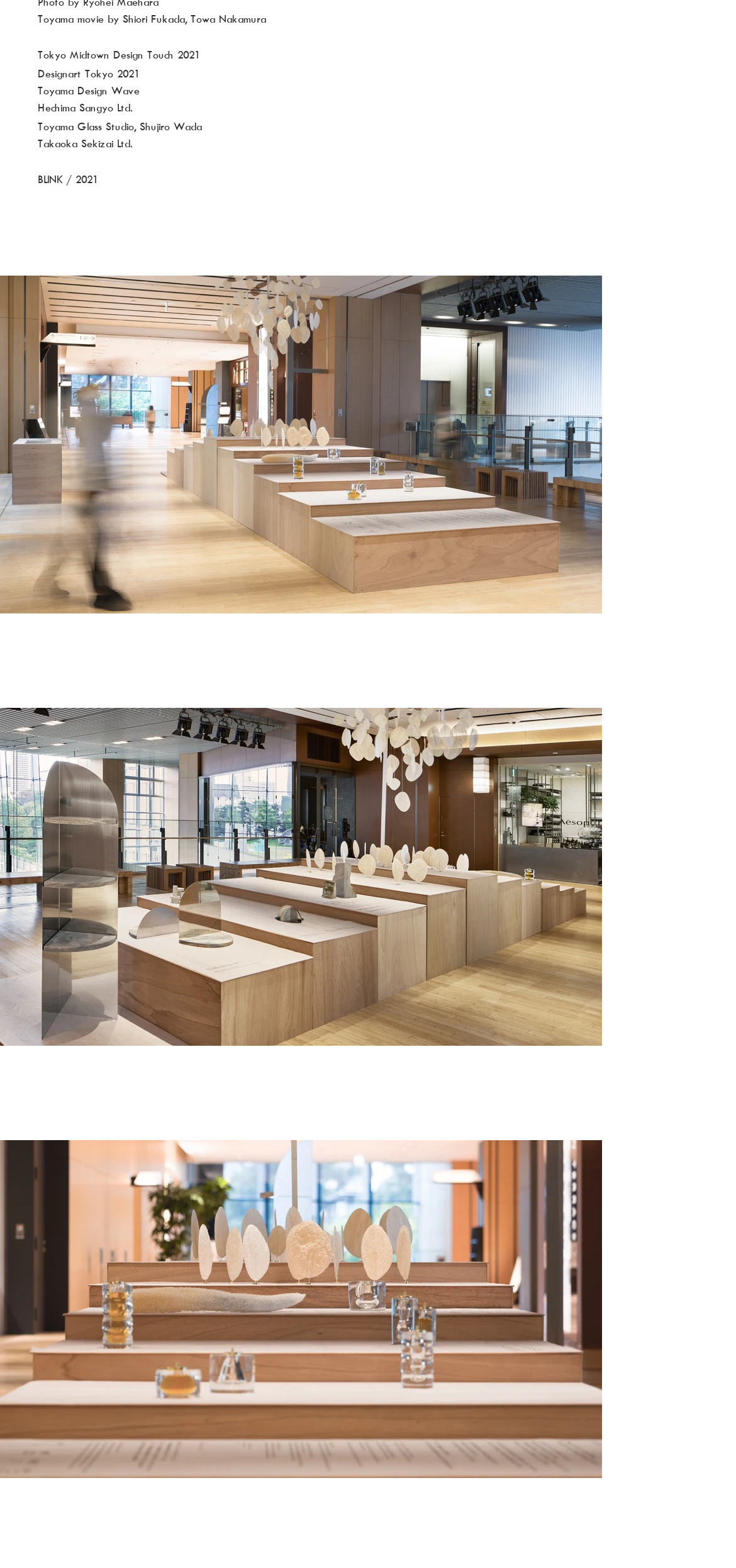Reply to the question with a brief word or phrase: How many text elements are on the webpage?

9